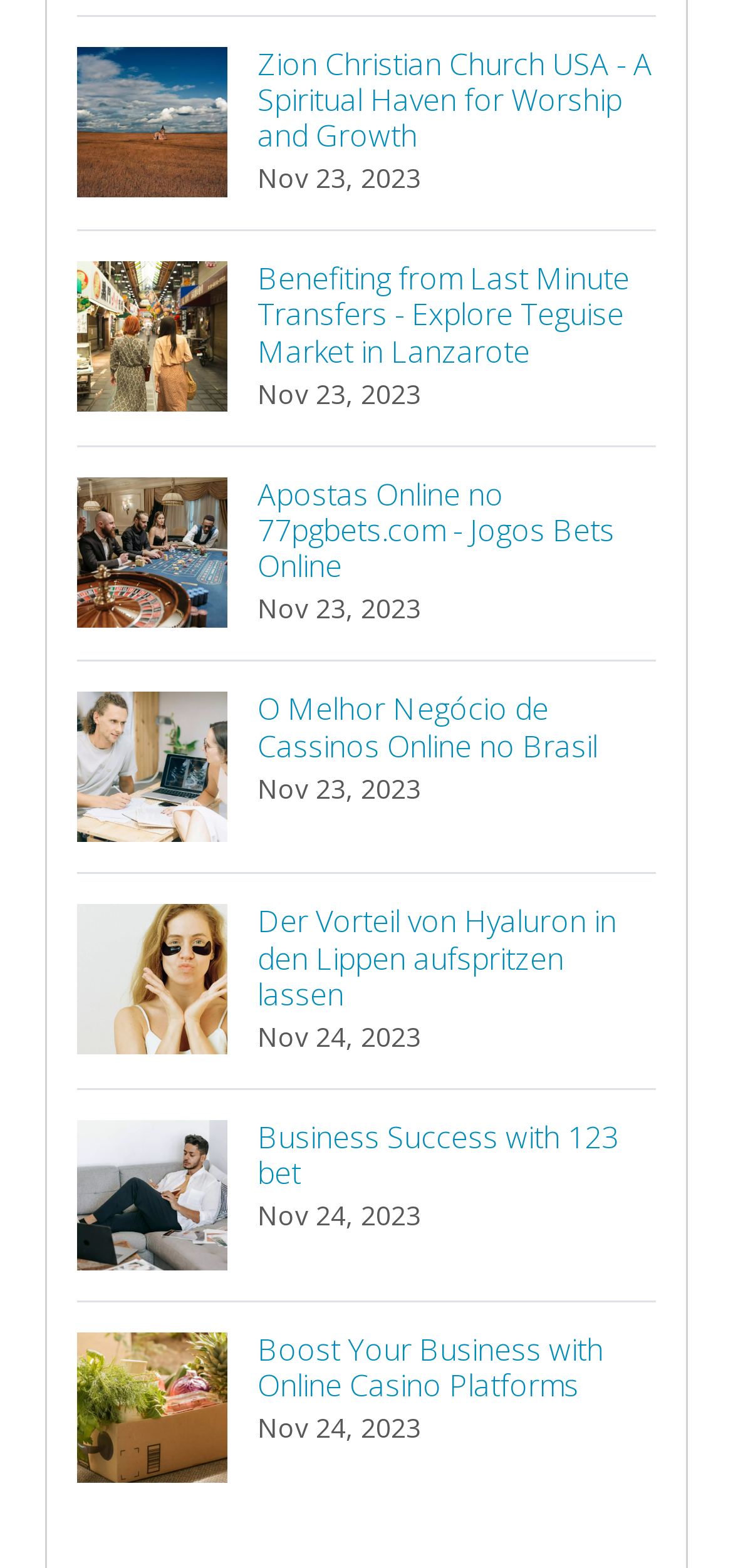What is the purpose of the images on the webpage?
Using the visual information, answer the question in a single word or phrase.

Decoration or illustration